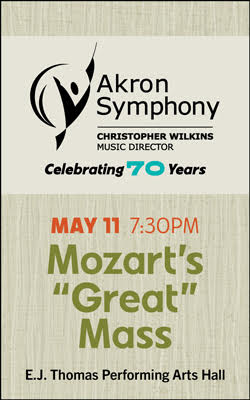Offer a detailed narrative of what is shown in the image.

The image features a promotional announcement for a concert by the Akron Symphony Orchestra, highlighting its 70th anniversary, with Christopher Wilkins as the music director. The event is set for May 11 at 7:30 PM and will showcase Mozart's "Great" Mass. The venue for this special performance is the E.J. Thomas Performing Arts Hall. The design includes the orchestra's logo at the top, along with celebratory text to mark this significant milestone, set against a textured background that adds visual interest.